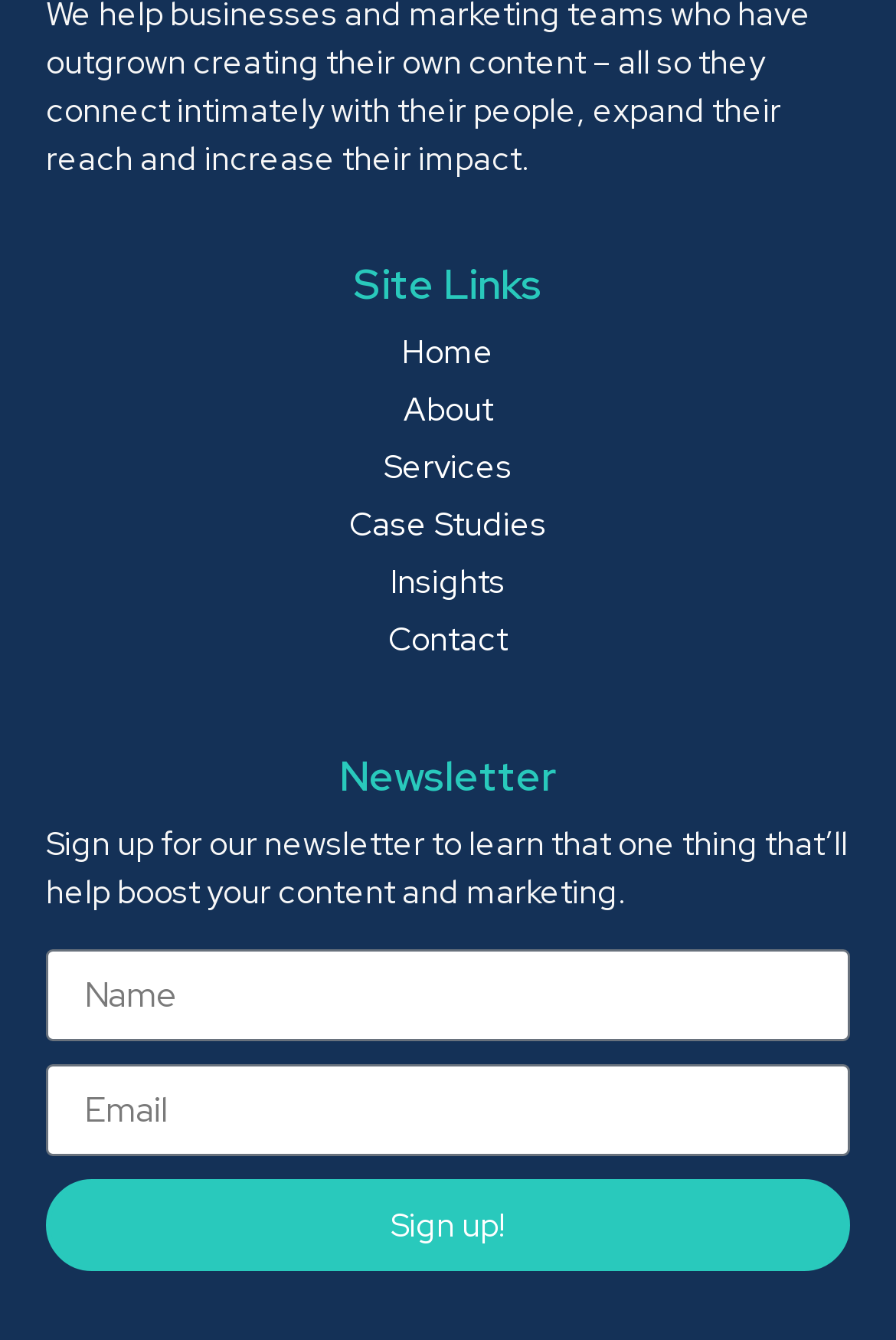Please locate the bounding box coordinates of the element that should be clicked to achieve the given instruction: "view the article by Carol Cook".

None